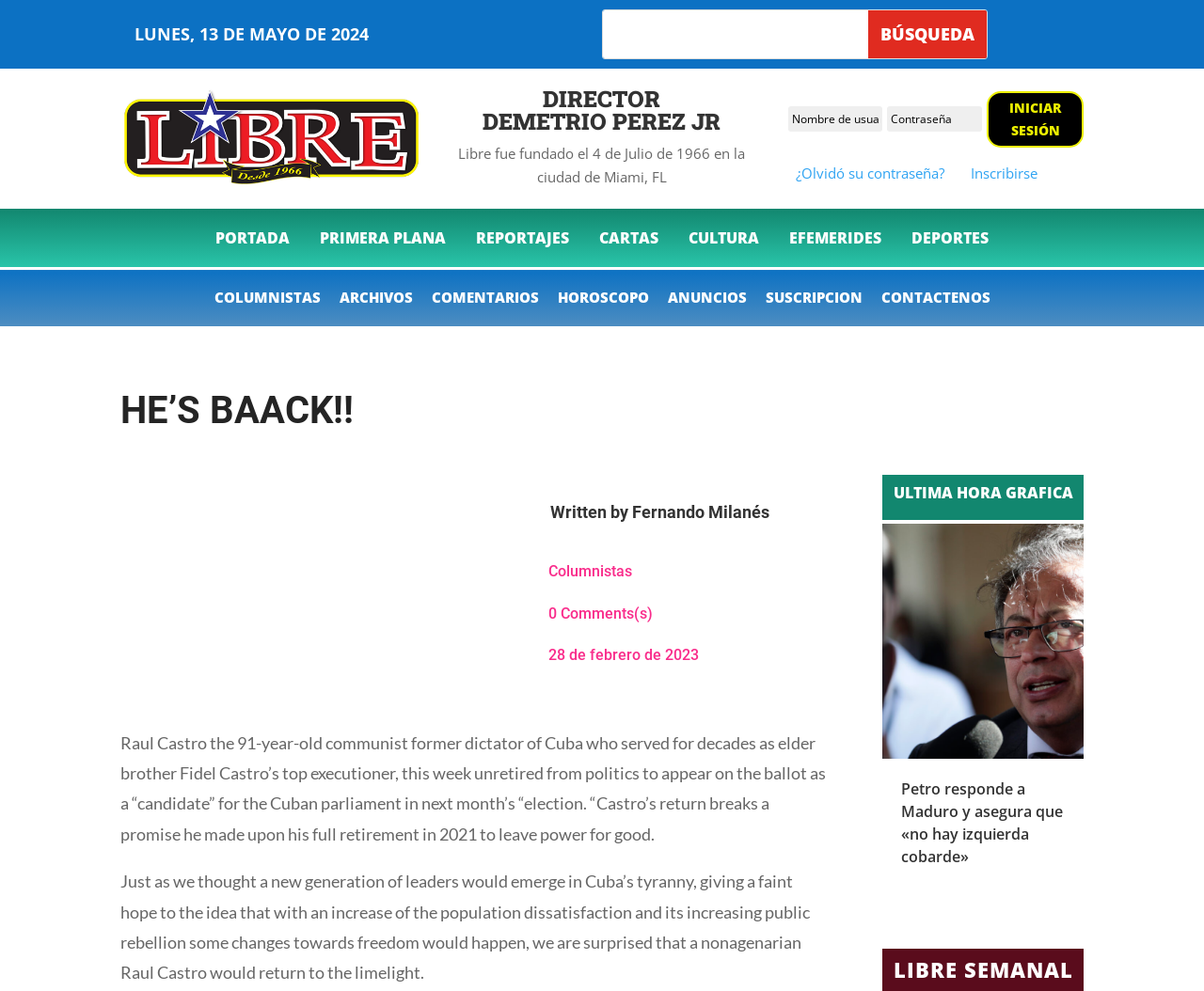Give a short answer using one word or phrase for the question:
What is the date of Libre's foundation?

4 de Julio de 1966